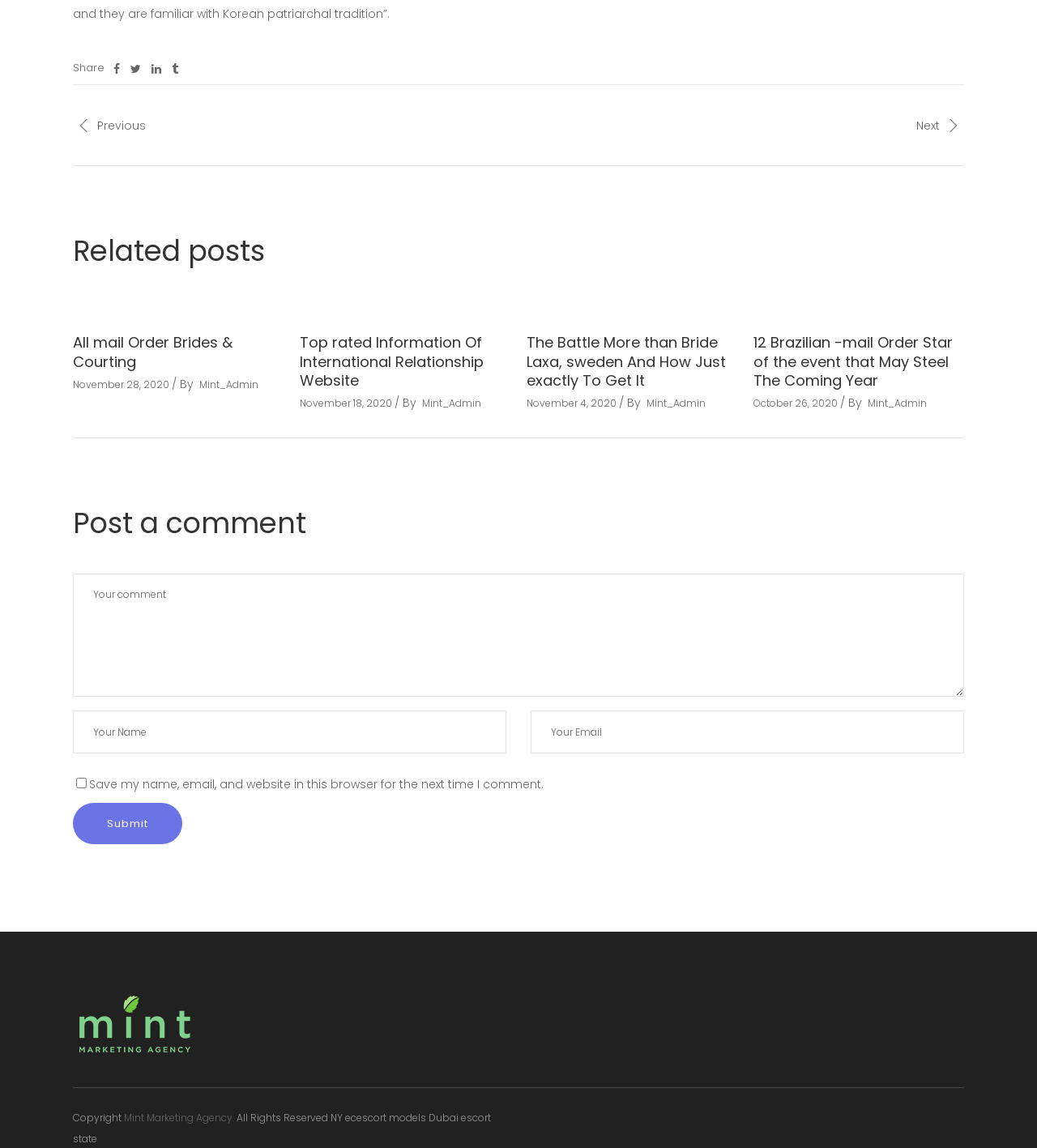Find the bounding box coordinates of the clickable area that will achieve the following instruction: "Click the 'All mail Order Brides & Courting' link".

[0.07, 0.289, 0.224, 0.324]